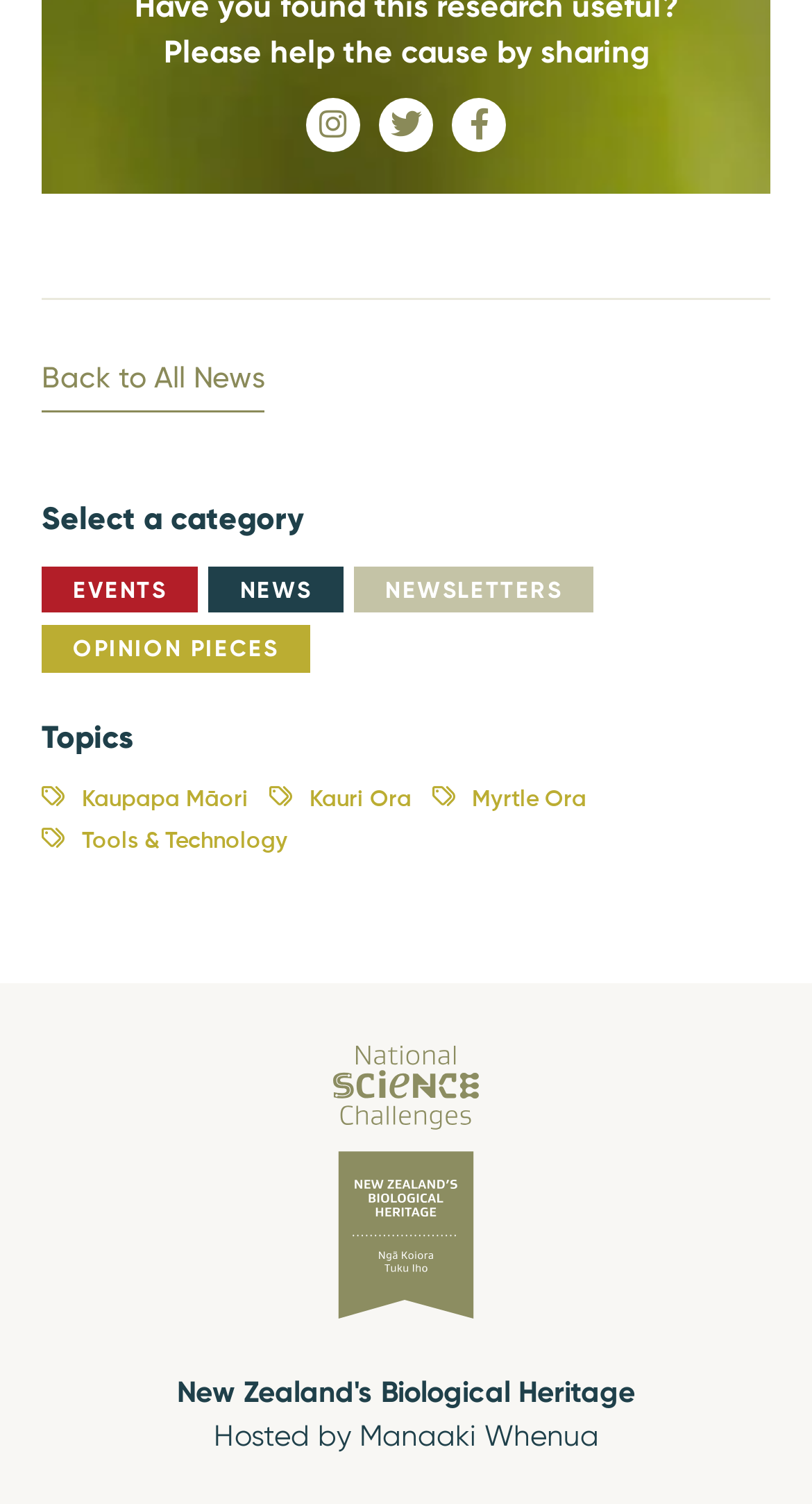Provide your answer in one word or a succinct phrase for the question: 
What is the category above 'NEWS'?

EVENTS